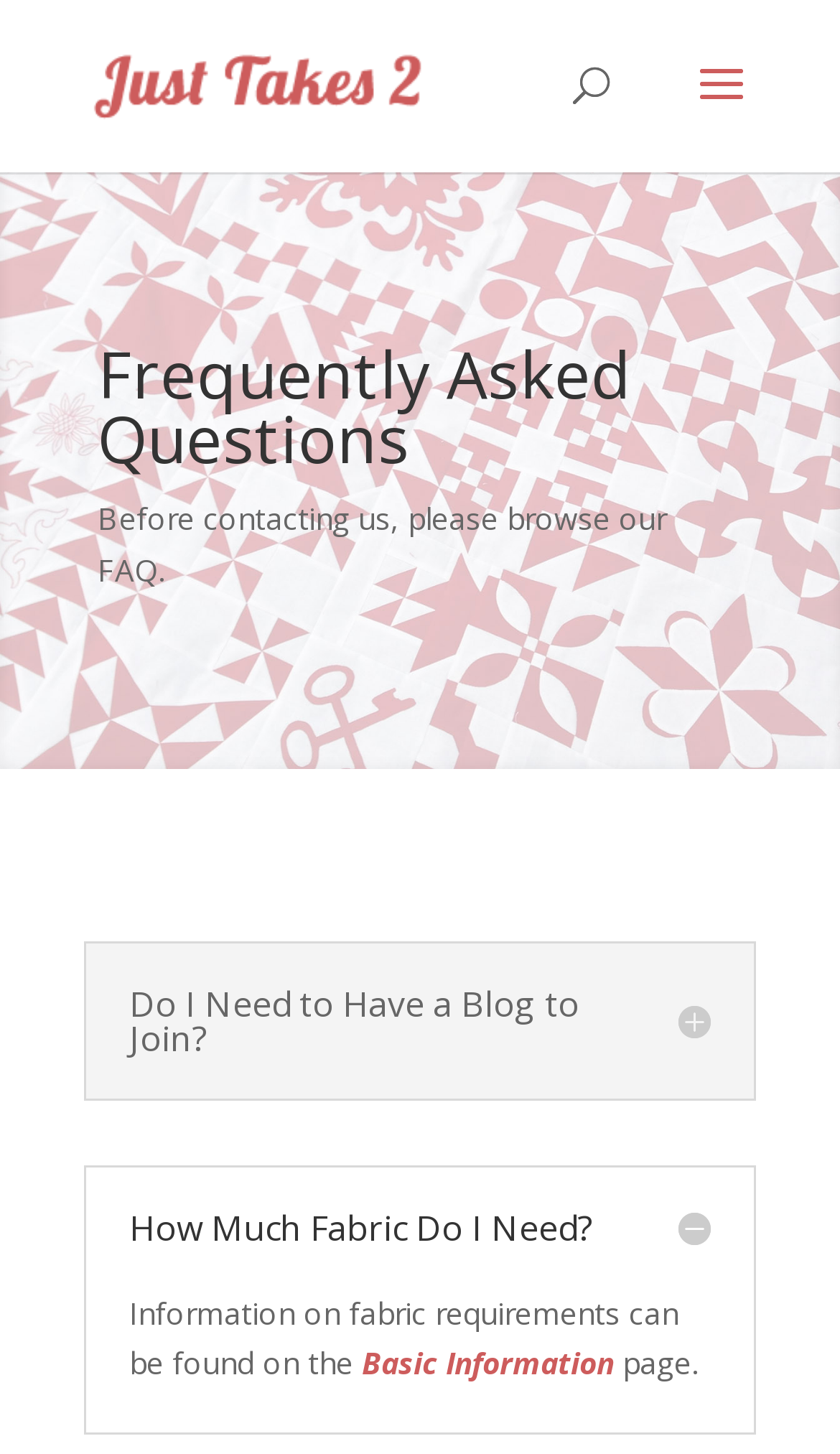Please find the bounding box coordinates (top-left x, top-left y, bottom-right x, bottom-right y) in the screenshot for the UI element described as follows: Basic Information

[0.431, 0.924, 0.731, 0.952]